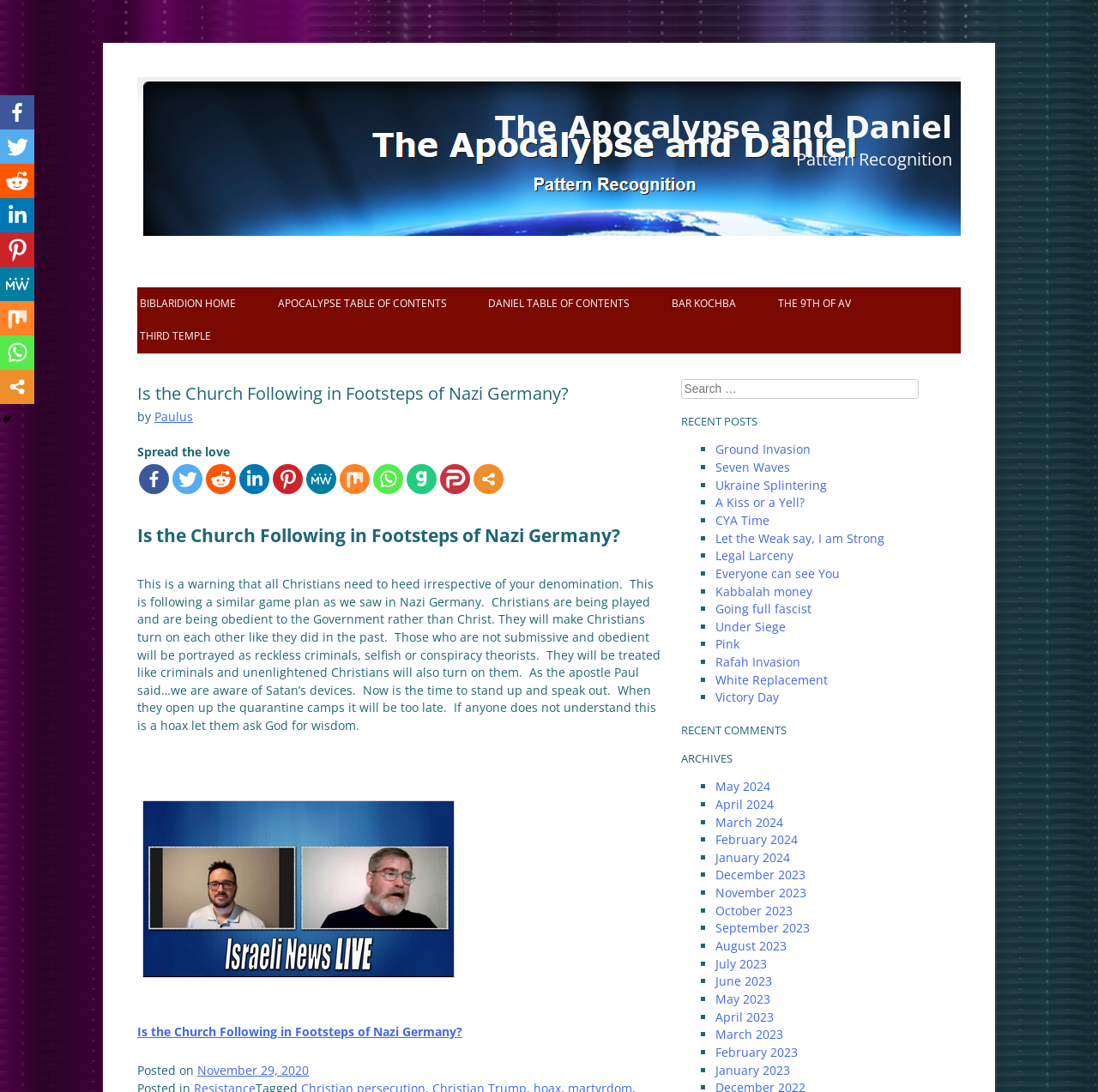Use a single word or phrase to answer the following:
What is the author of the article?

Paulus